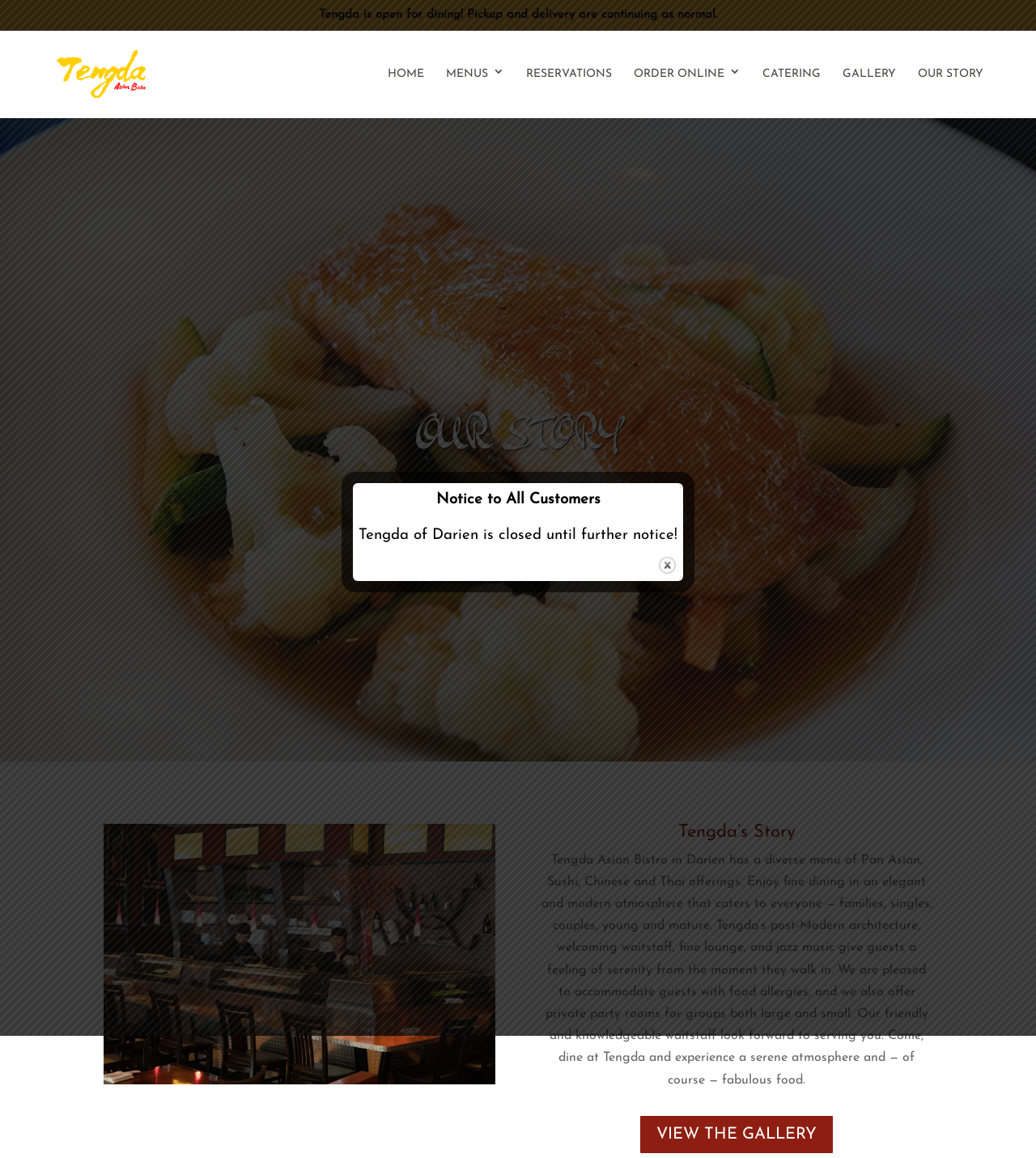What is the atmosphere of Tengda like?
Examine the image and provide an in-depth answer to the question.

The StaticText element with the text 'Enjoy fine dining in an elegant and modern atmosphere that caters to everyone...' suggests that the atmosphere of Tengda is elegant and modern.